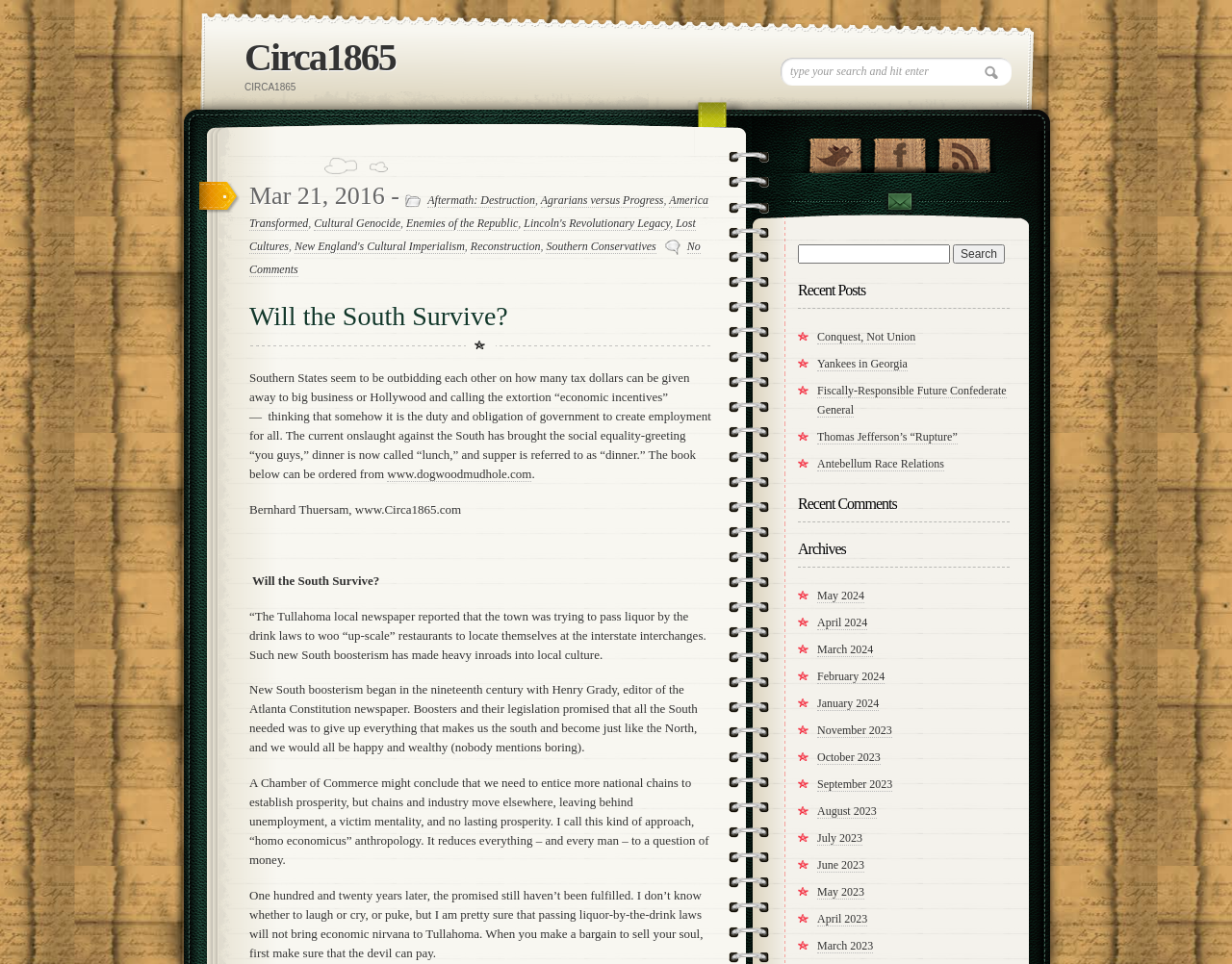Pinpoint the bounding box coordinates of the clickable element needed to complete the instruction: "Search for something". The coordinates should be provided as four float numbers between 0 and 1: [left, top, right, bottom].

[0.634, 0.06, 0.821, 0.089]